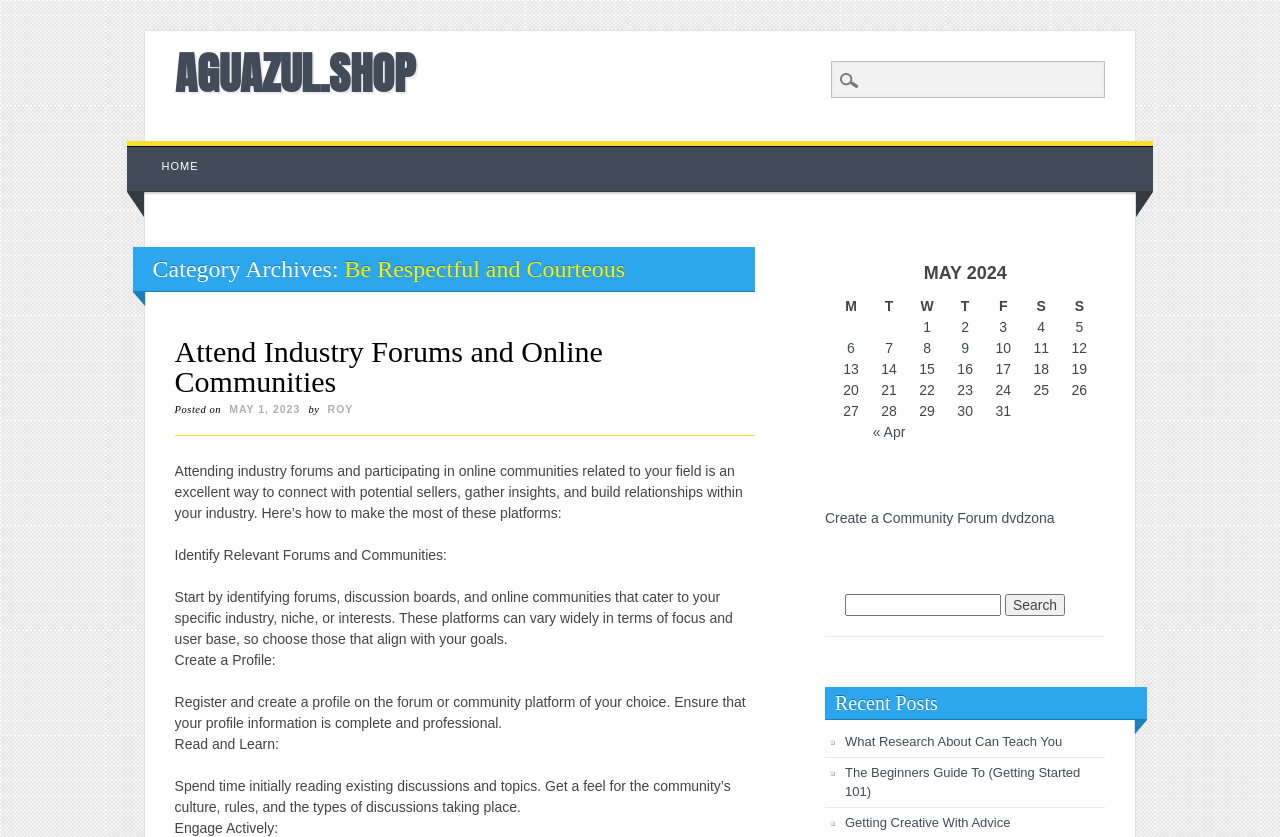Provide the bounding box for the UI element matching this description: "May 1, 2023".

[0.175, 0.481, 0.239, 0.496]